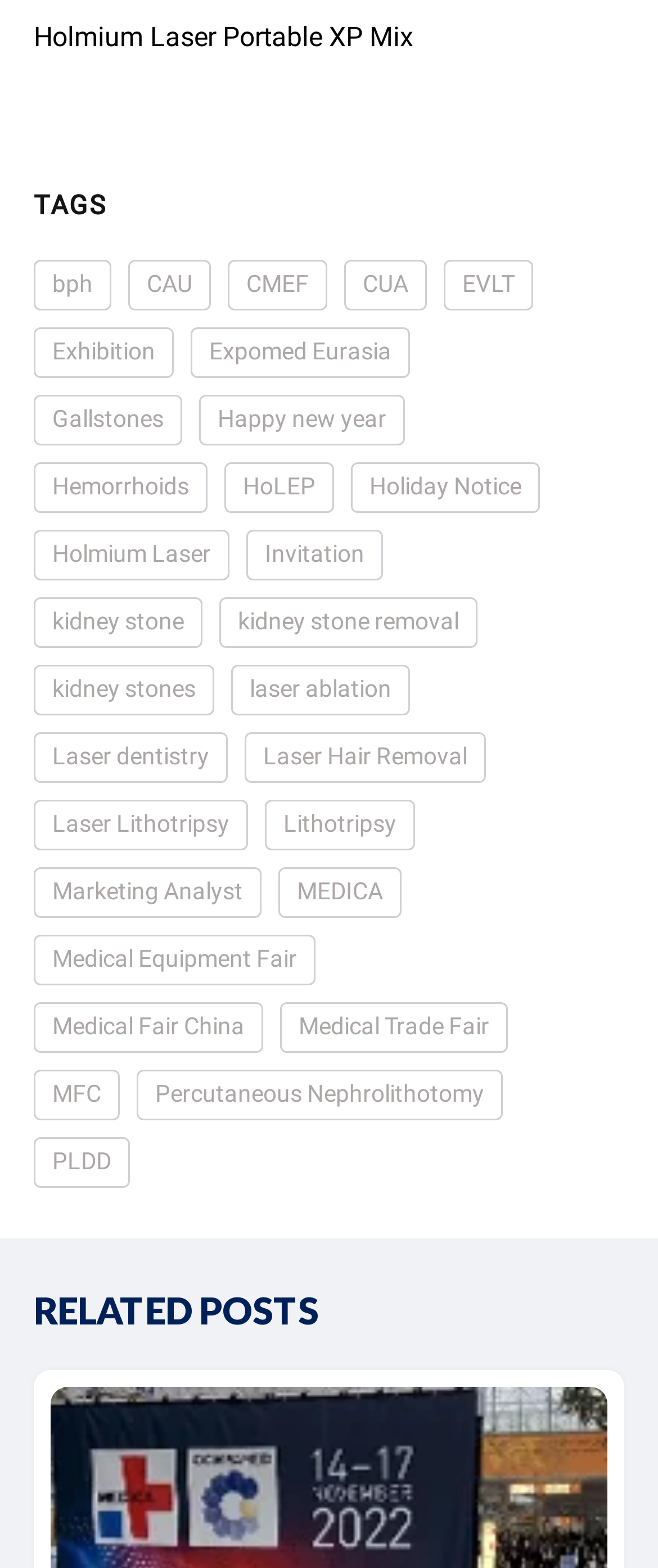What is the title of the last section on the webpage?
Provide a concise answer using a single word or phrase based on the image.

RELATED POSTS